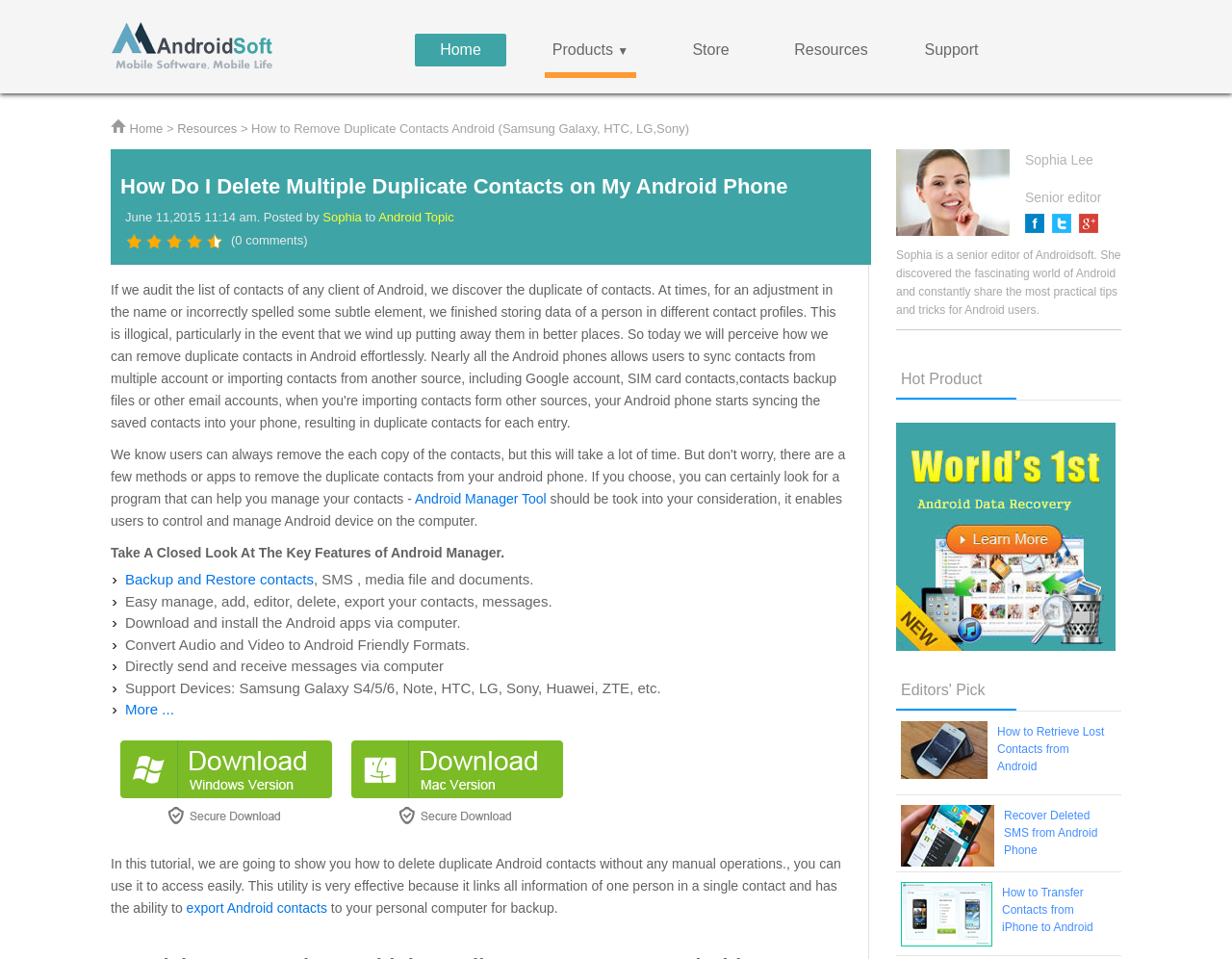Please identify the bounding box coordinates of the region to click in order to complete the given instruction: "View company information". The coordinates should be four float numbers between 0 and 1, i.e., [left, top, right, bottom].

None